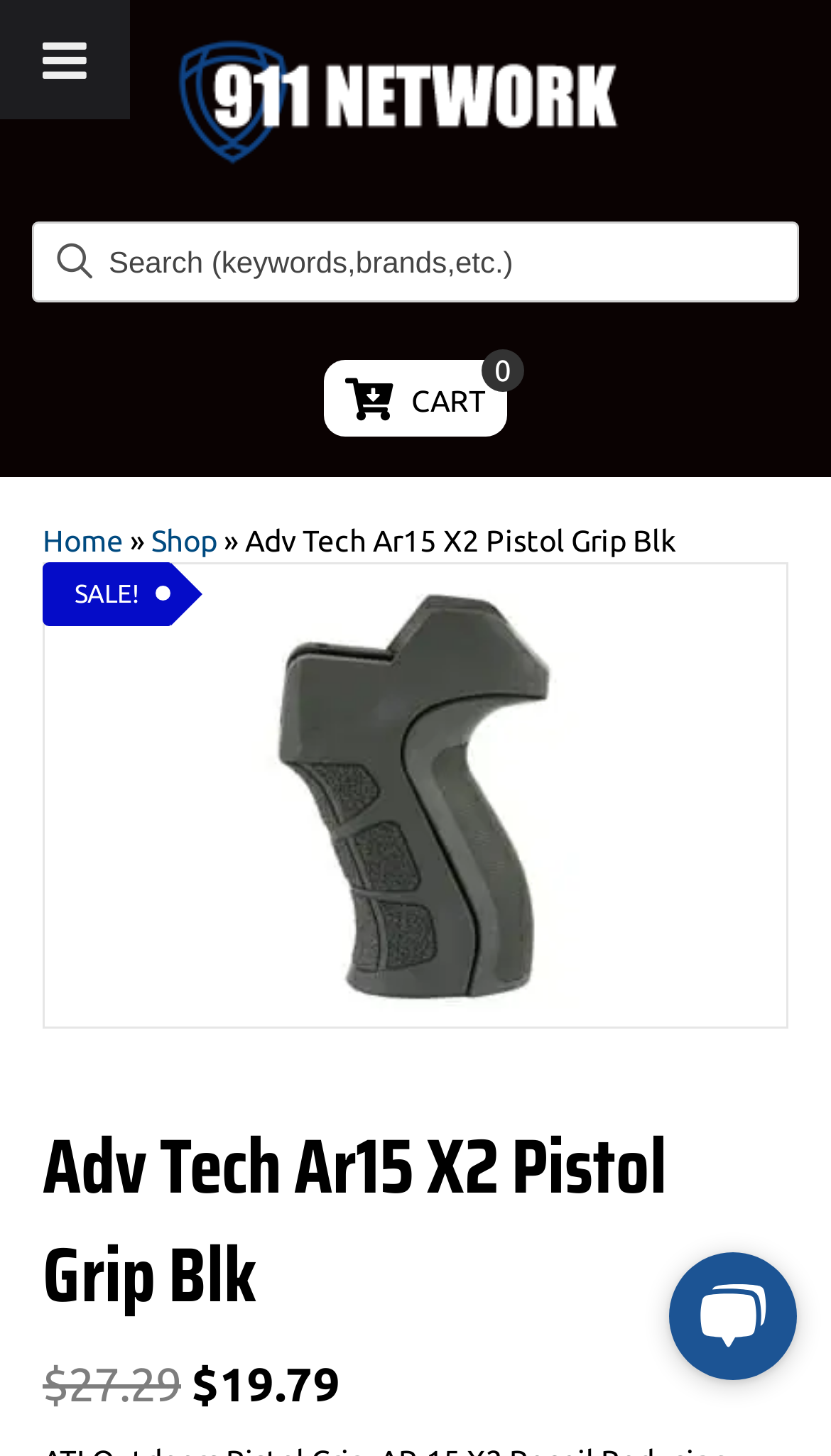Find the bounding box coordinates for the HTML element described in this sentence: "Home". Provide the coordinates as four float numbers between 0 and 1, in the format [left, top, right, bottom].

[0.051, 0.359, 0.149, 0.382]